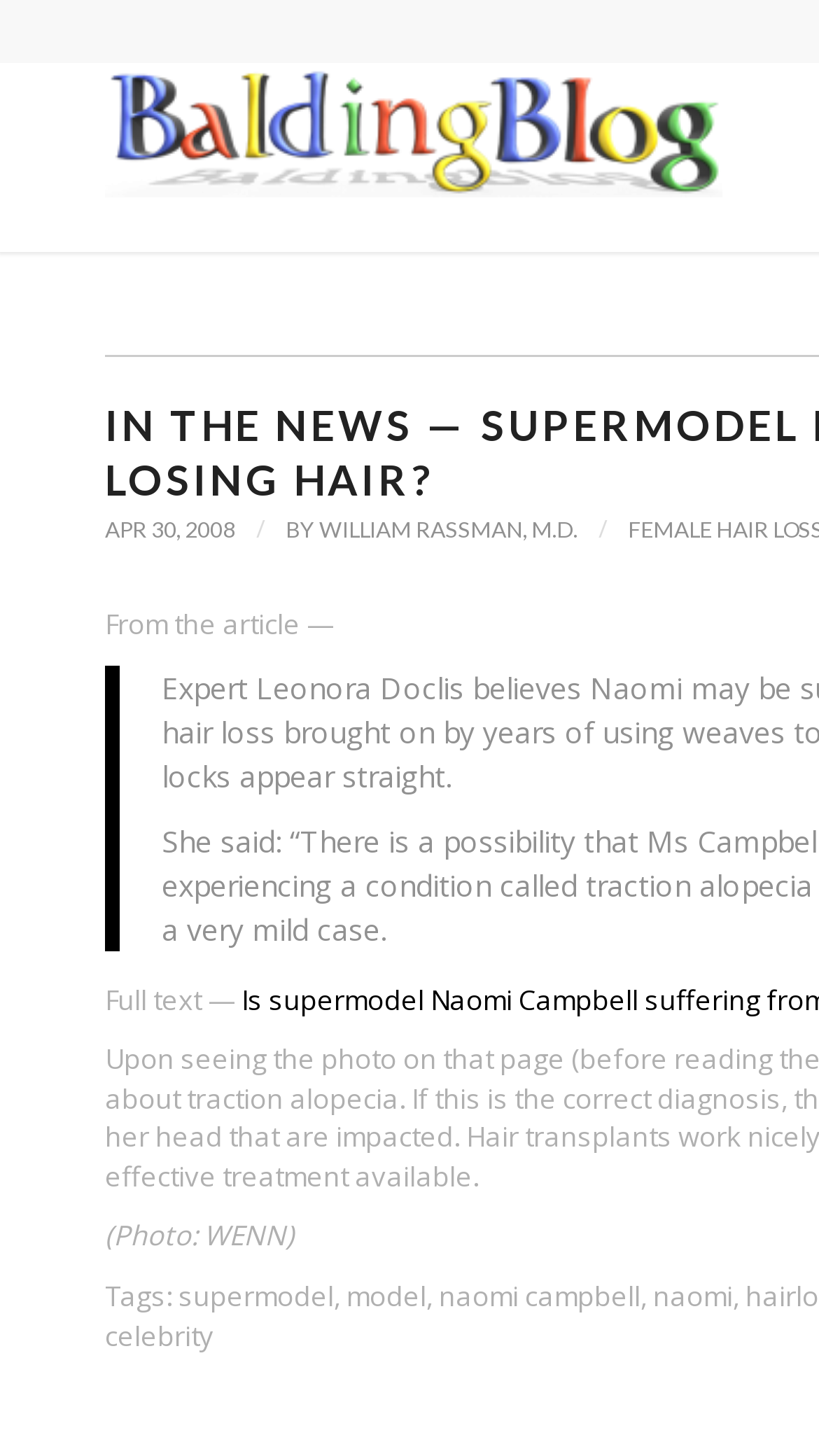Examine the image carefully and respond to the question with a detailed answer: 
What is the blog's name?

I found the blog's name by looking at the link element at the top of the page, which has the text 'WRassman,M.D. BaldingBlog'. This text indicates that it is the name of the blog.